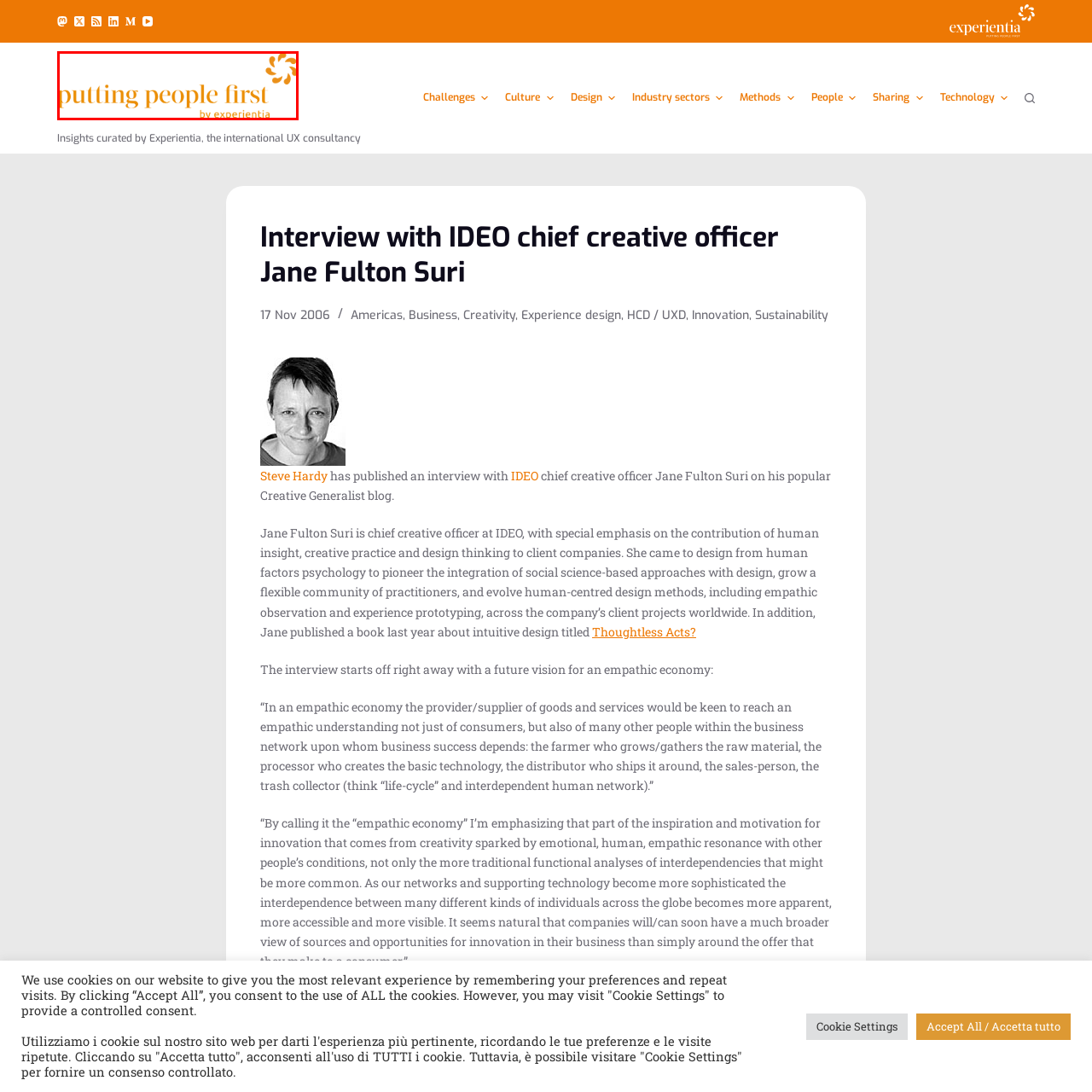Offer a meticulous description of everything depicted in the red-enclosed portion of the image.

The image features the phrase "putting people first" prominently displayed in an inviting orange font, accompanied by the logo of Experientia. This expressive design underscores a commitment to human-centered design and empathy, reflecting Experientia's focus on user experience consultancy. The clean and modern aesthetic emphasizes clarity and engagement, resonating with the organization's mission to prioritize people in their innovative practices. The logo and text together serve as a visual representation of the principles guiding Experientia’s work in the fields of design and social science.